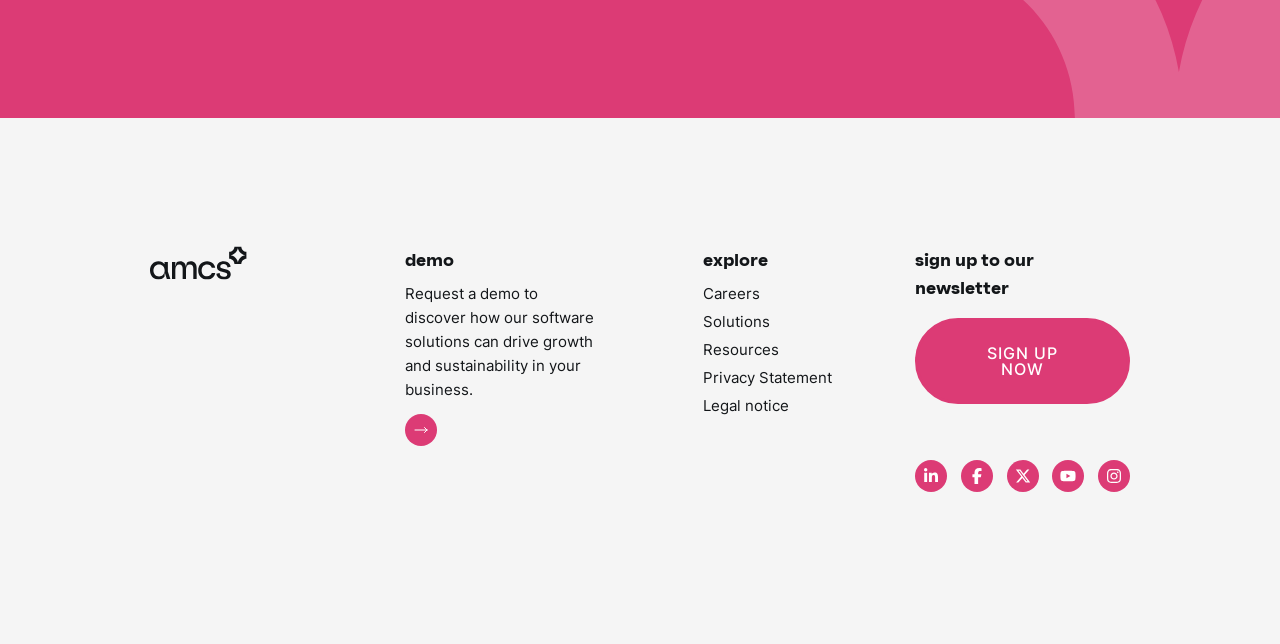Find the bounding box coordinates of the element's region that should be clicked in order to follow the given instruction: "Sign up to our newsletter". The coordinates should consist of four float numbers between 0 and 1, i.e., [left, top, right, bottom].

[0.715, 0.384, 0.808, 0.464]